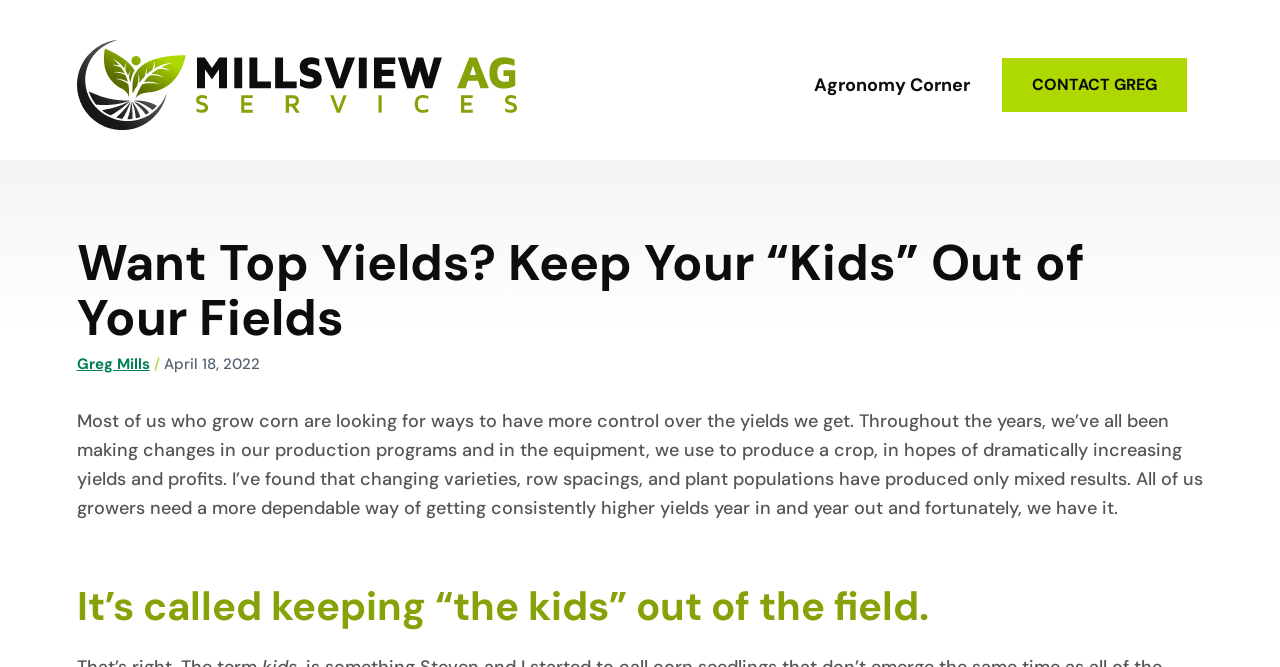Predict the bounding box for the UI component with the following description: "Millsview Ag Services".

[0.06, 0.191, 0.124, 0.281]